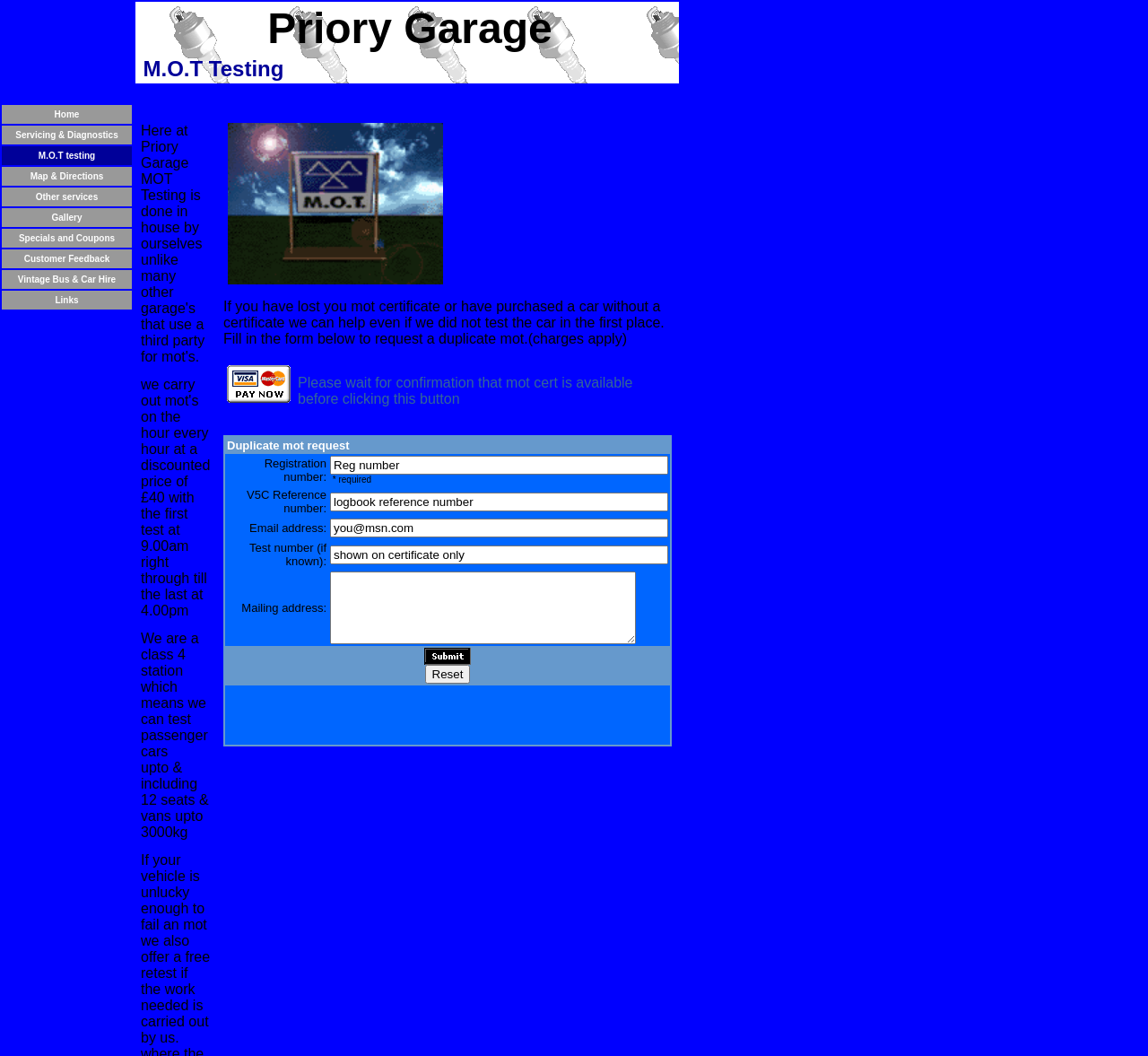What is the purpose of the 'Duplicate mot request' form? Examine the screenshot and reply using just one word or a brief phrase.

To request a duplicate MOT certificate